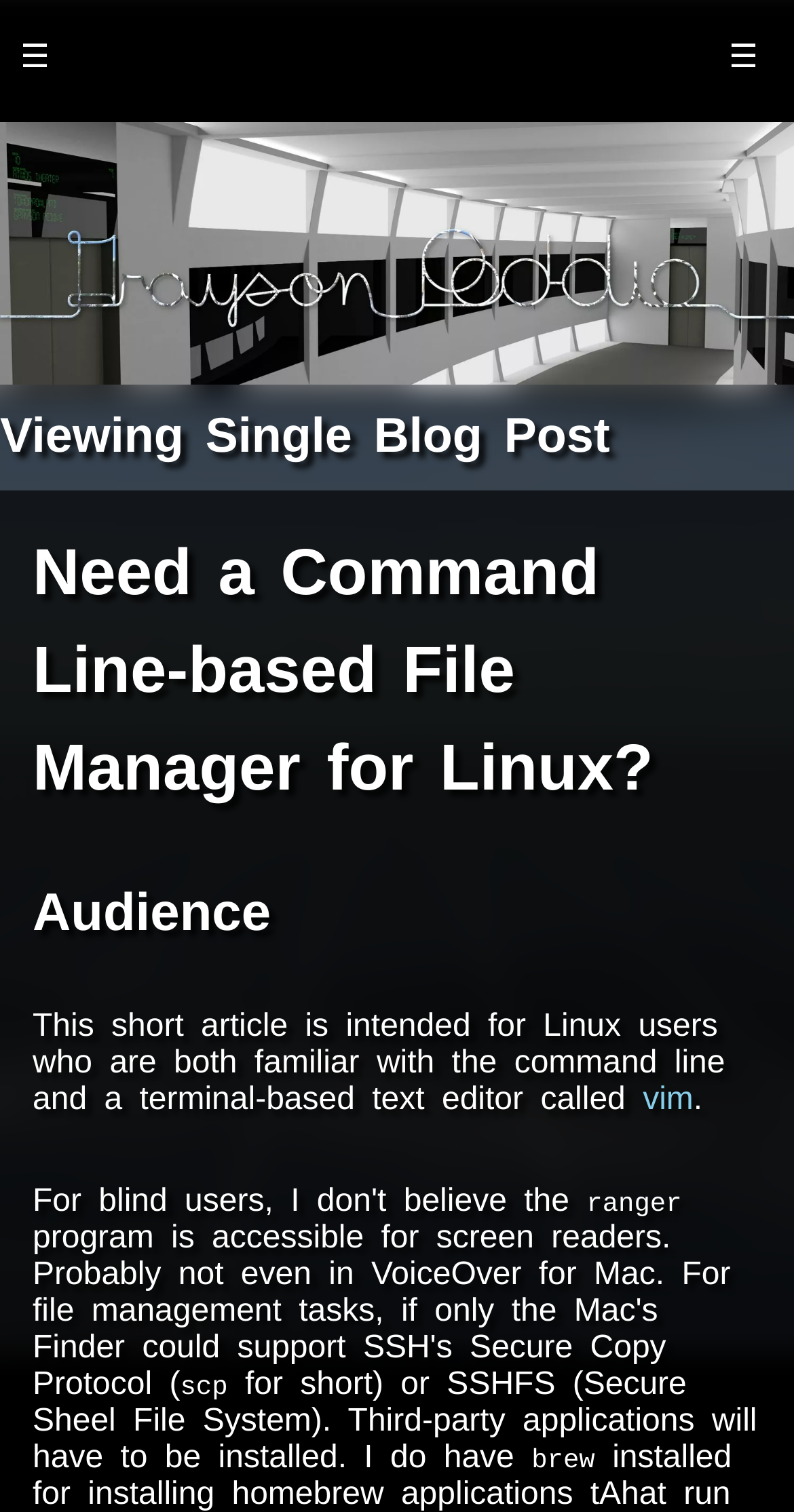Using the elements shown in the image, answer the question comprehensively: What is the author's experience with file management?

The author mentions 'ranger' and 'scp' as file management tools, indicating that they have experience with these tools and are familiar with their capabilities.